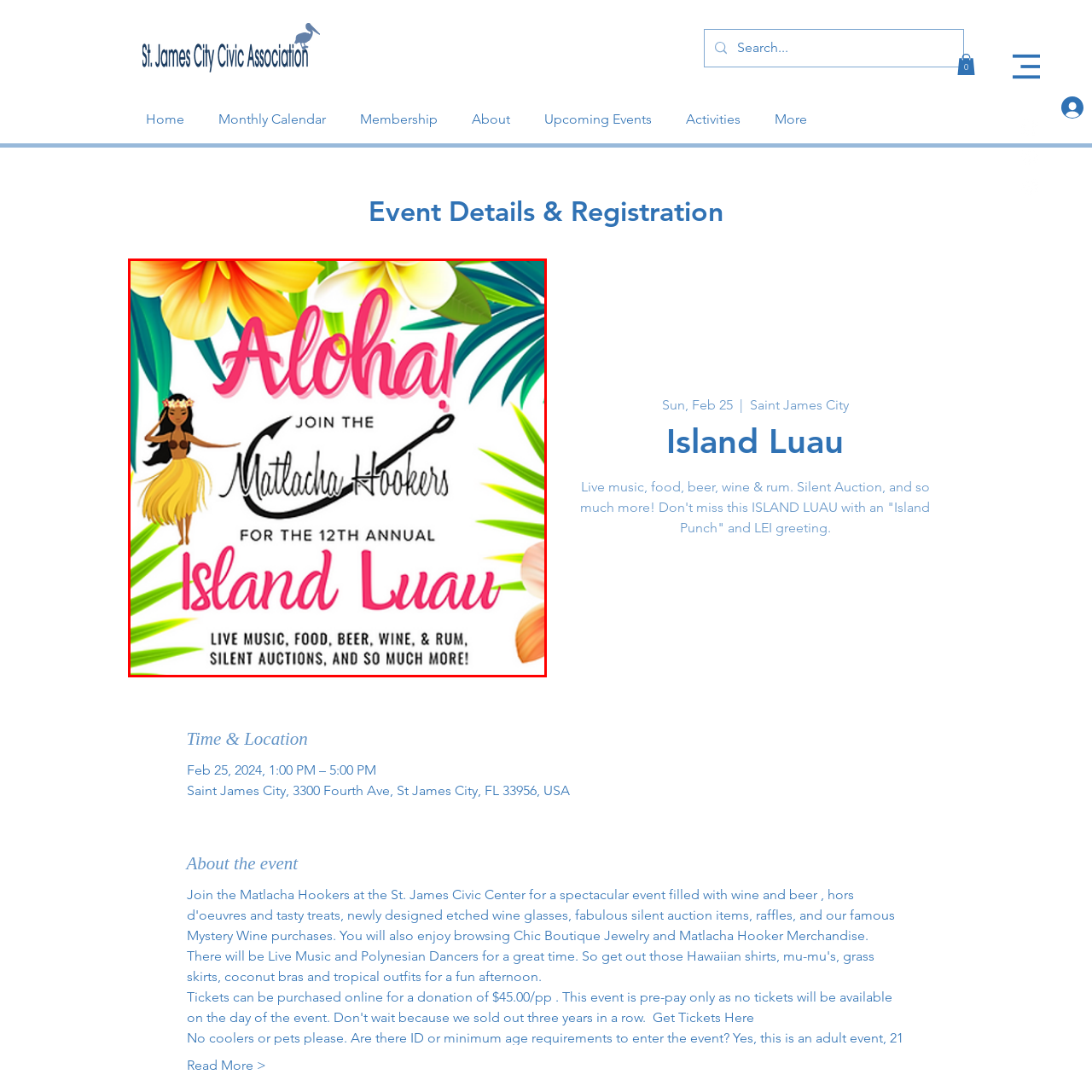What is the atmosphere of the event?
Check the content within the red bounding box and give a brief answer in one word or a short phrase.

Fun and lively